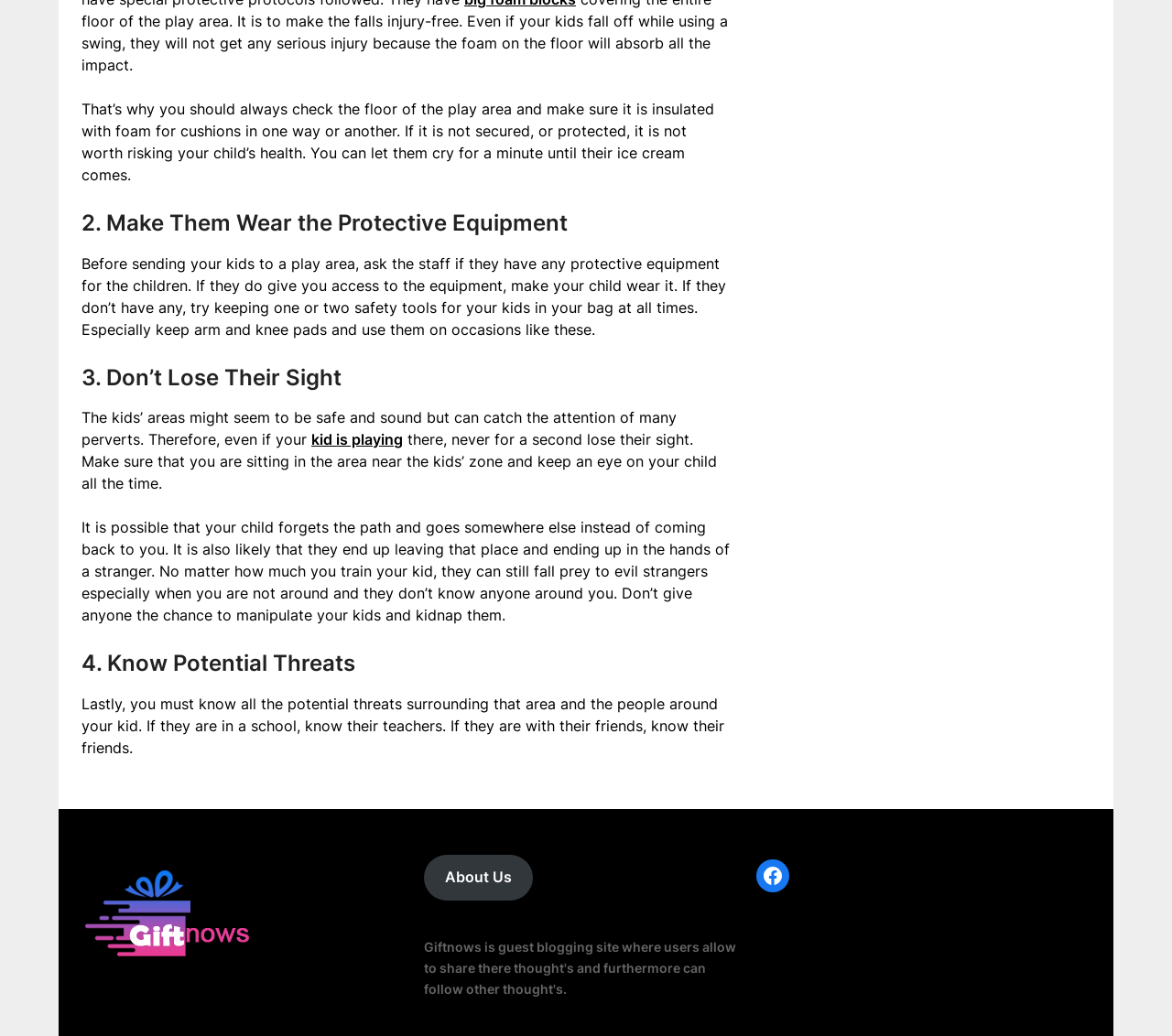Refer to the image and offer a detailed explanation in response to the question: How many safety tips are provided?

The webpage provides four safety tips for parents to ensure their child's safety in a play area, which are listed as headings: '2. Make Them Wear the Protective Equipment', '3. Don’t Lose Their Sight', '4. Know Potential Threats'.